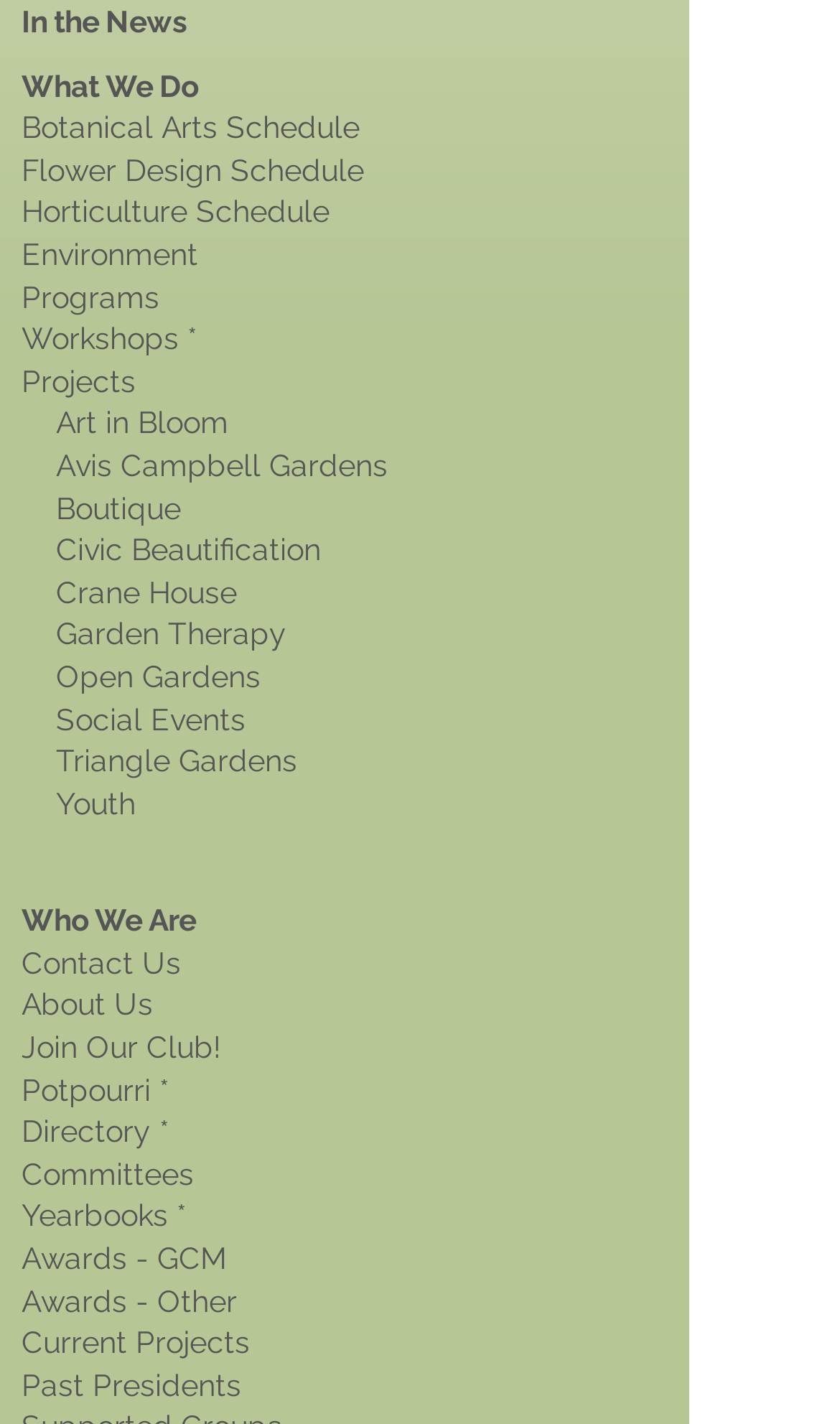Please locate the clickable area by providing the bounding box coordinates to follow this instruction: "Explore the Art in Bloom project".

[0.026, 0.285, 0.272, 0.309]